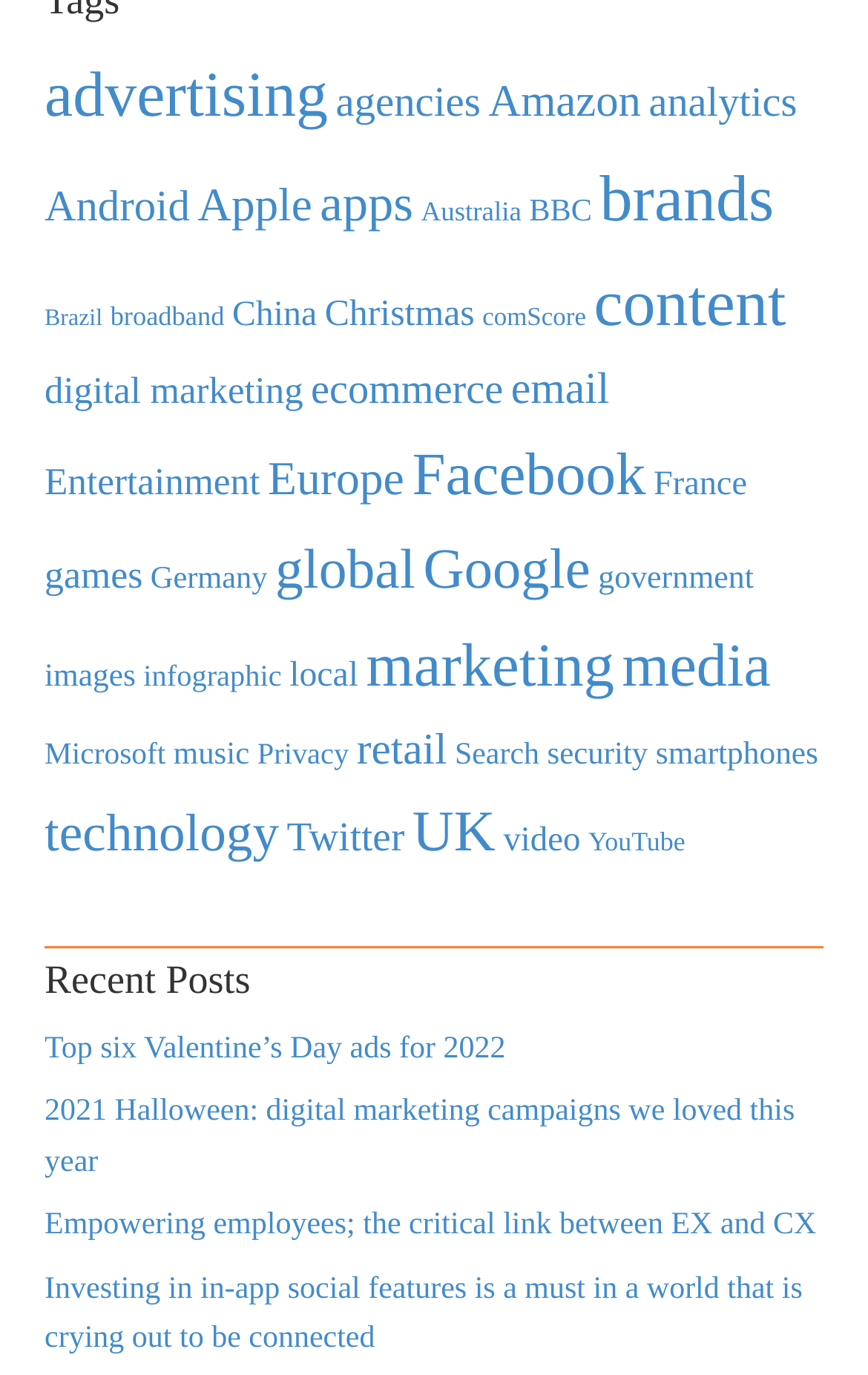Please identify the bounding box coordinates of the clickable area that will fulfill the following instruction: "View Top six Valentine’s Day ads for 2022". The coordinates should be in the format of four float numbers between 0 and 1, i.e., [left, top, right, bottom].

[0.051, 0.751, 0.583, 0.775]